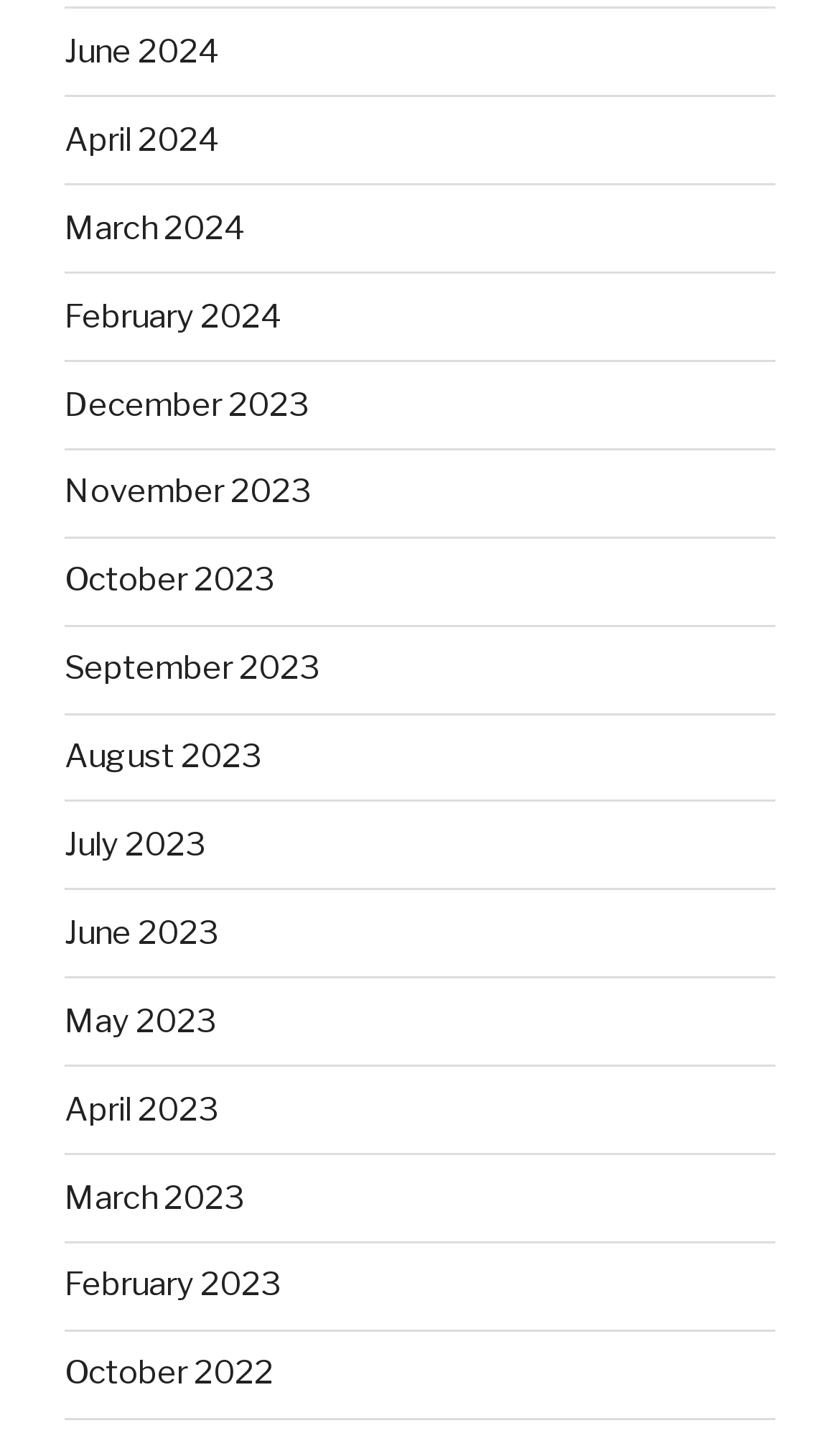Please provide a brief answer to the question using only one word or phrase: 
How many links are there in total?

15